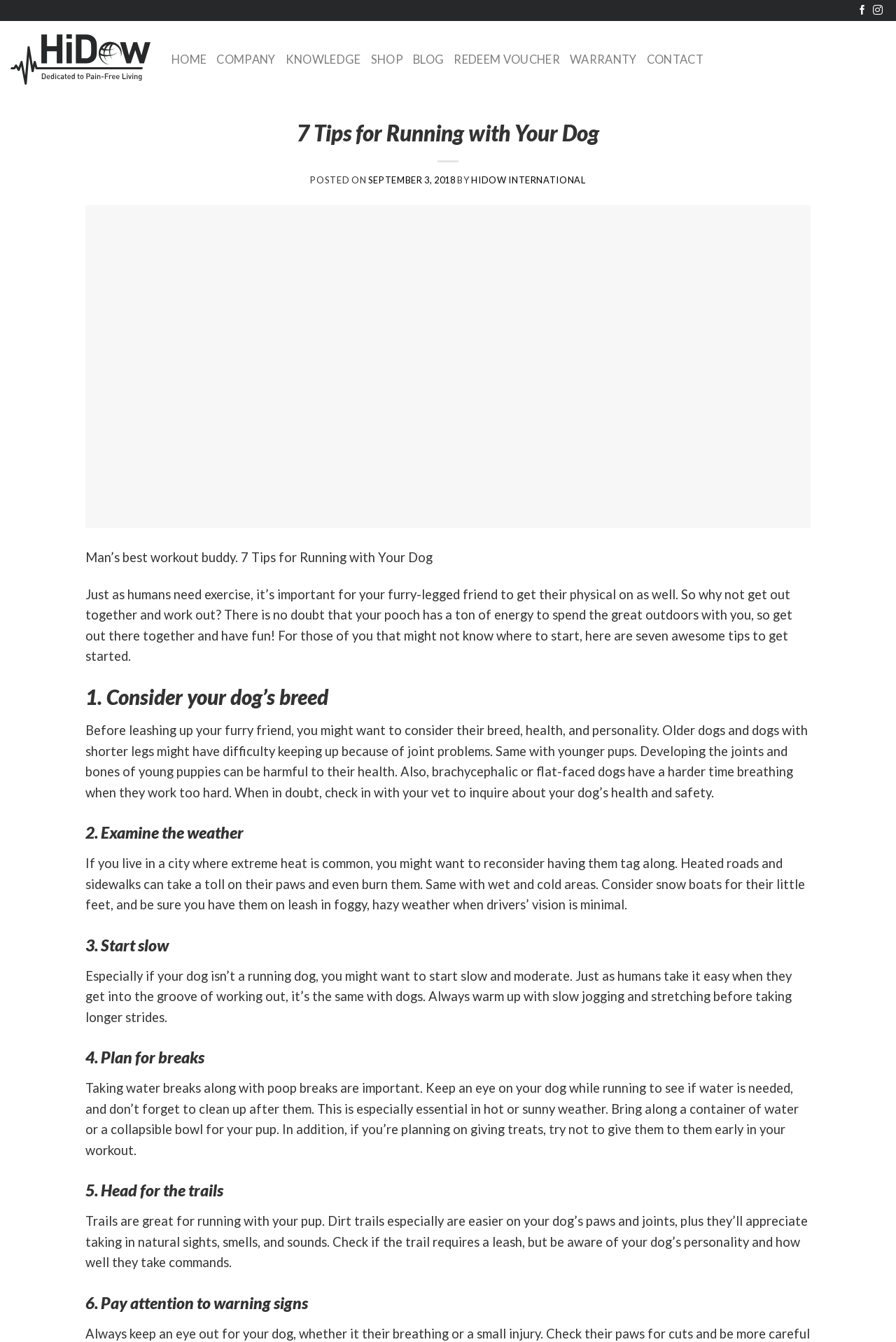What is recommended for running with your dog in hot weather?
Please give a detailed answer to the question using the information shown in the image.

The webpage recommends avoiding running with your dog in hot weather because heated roads and sidewalks can take a toll on their paws and even burn them.